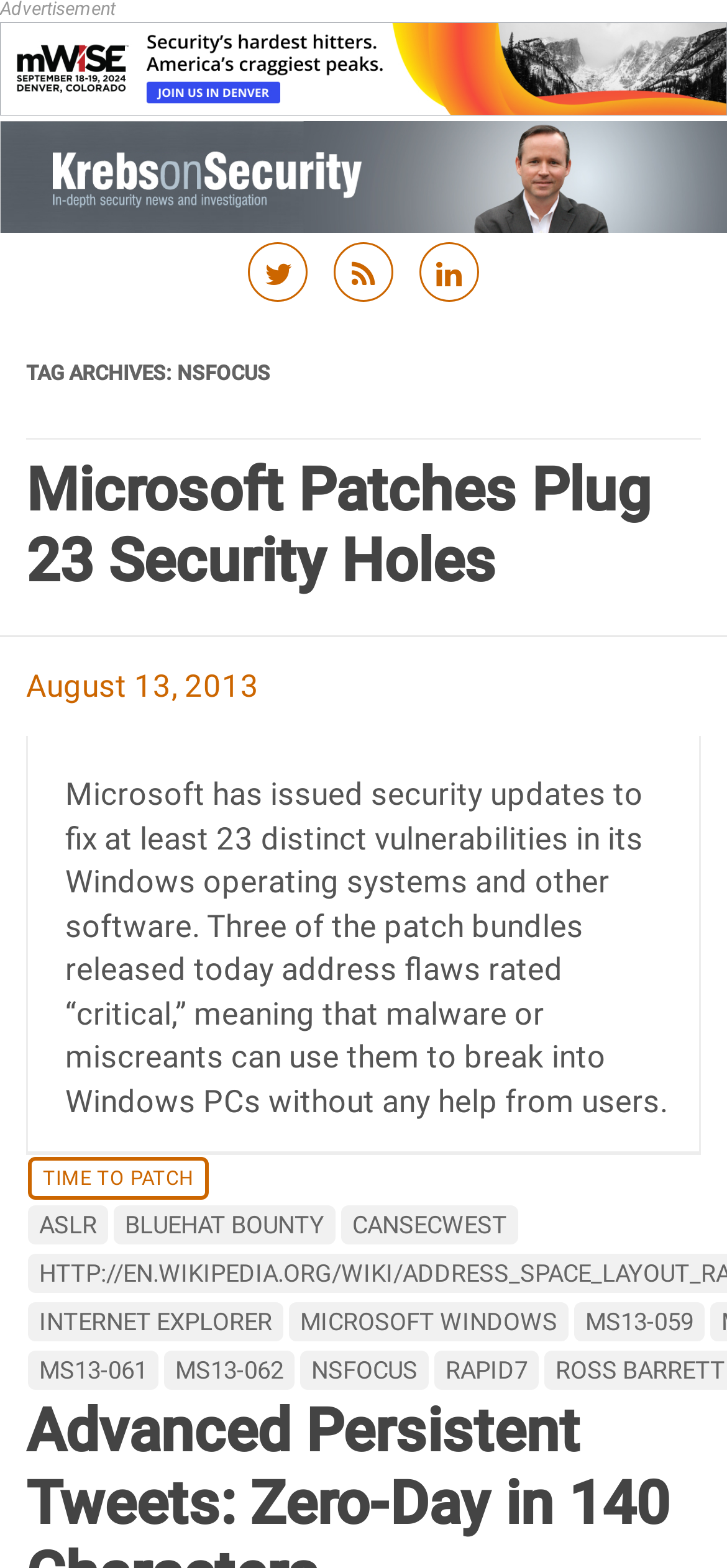Identify the bounding box for the given UI element using the description provided. Coordinates should be in the format (top-left x, top-left y, bottom-right x, bottom-right y) and must be between 0 and 1. Here is the description: internet explorer

[0.038, 0.831, 0.39, 0.856]